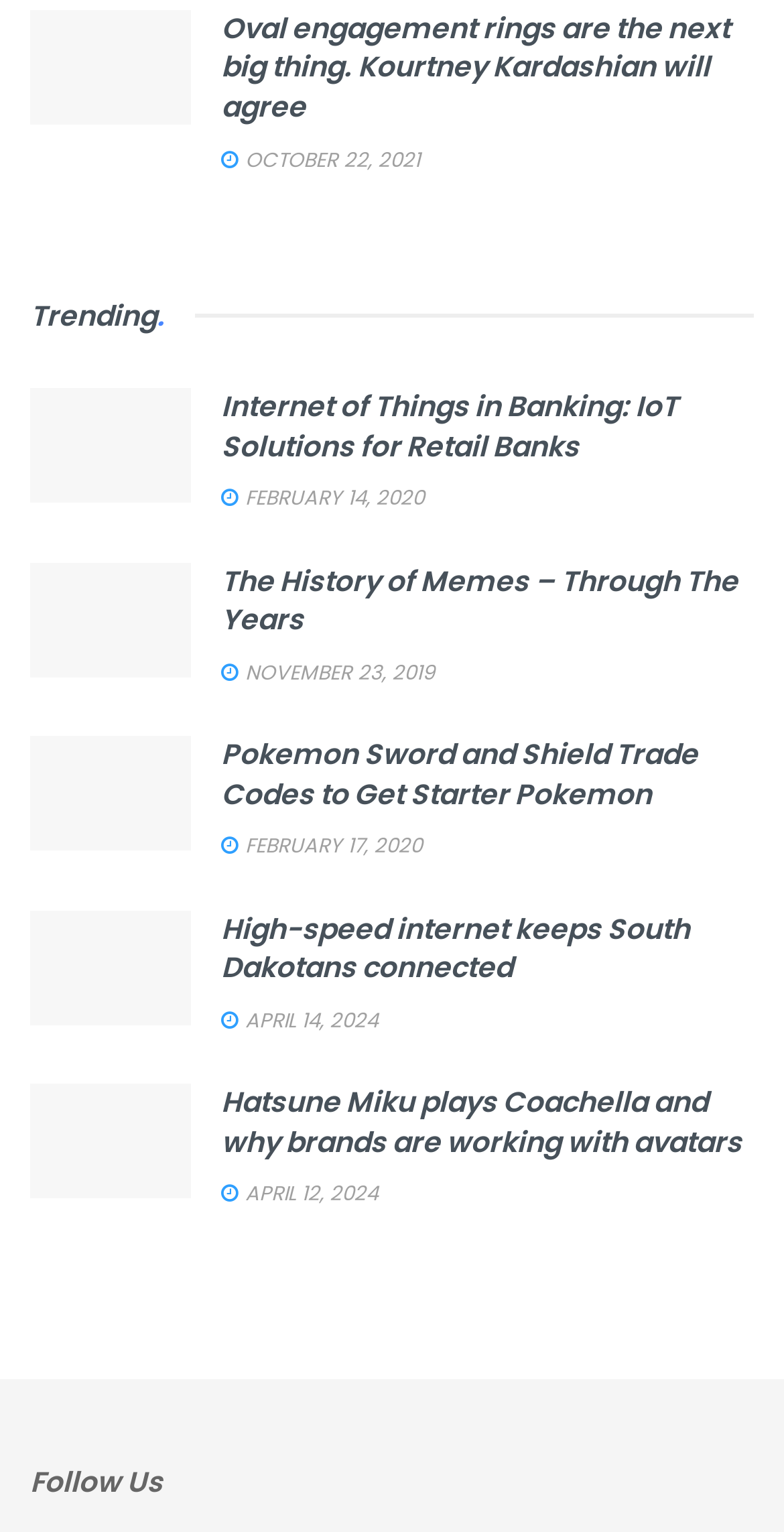Locate the bounding box coordinates of the clickable area to execute the instruction: "View article about Internet of Things in Banking". Provide the coordinates as four float numbers between 0 and 1, represented as [left, top, right, bottom].

[0.282, 0.253, 0.962, 0.305]